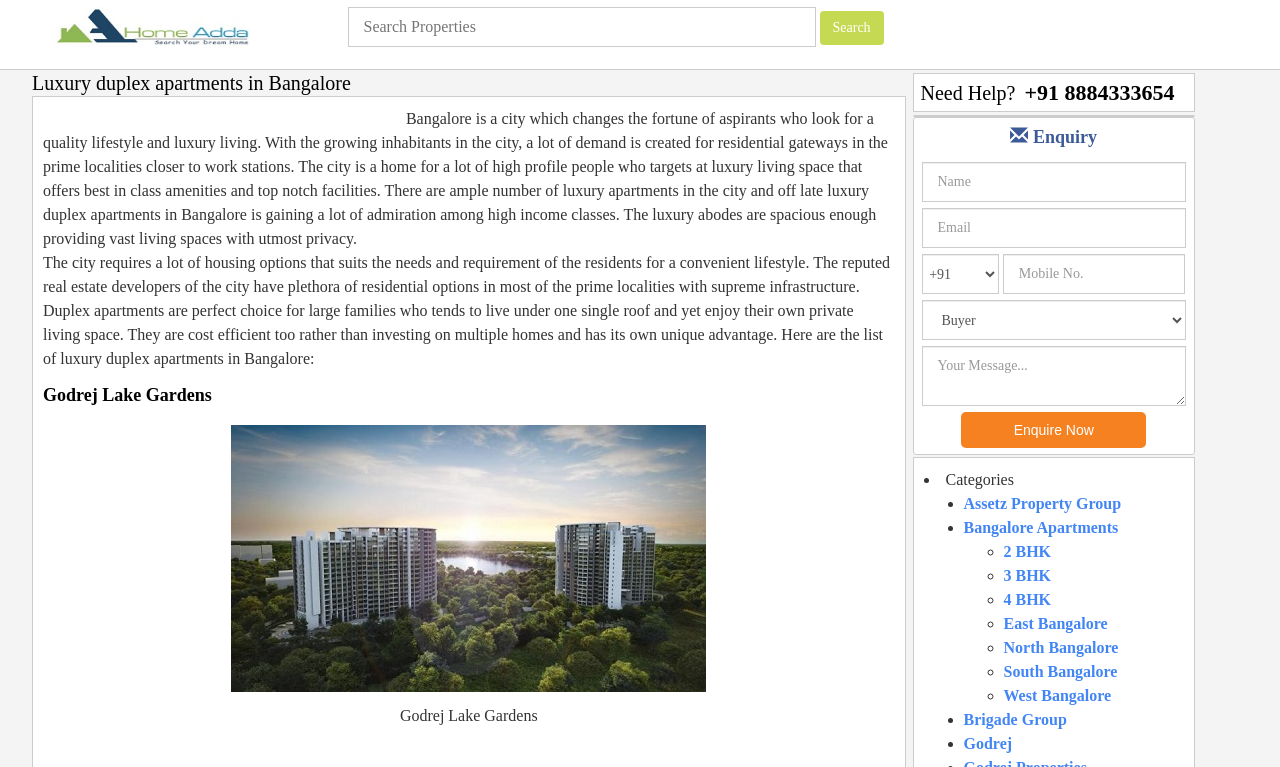Identify the bounding box coordinates of the element to click to follow this instruction: 'Select 'East Bangalore' from the categories'. Ensure the coordinates are four float values between 0 and 1, provided as [left, top, right, bottom].

[0.784, 0.802, 0.865, 0.824]